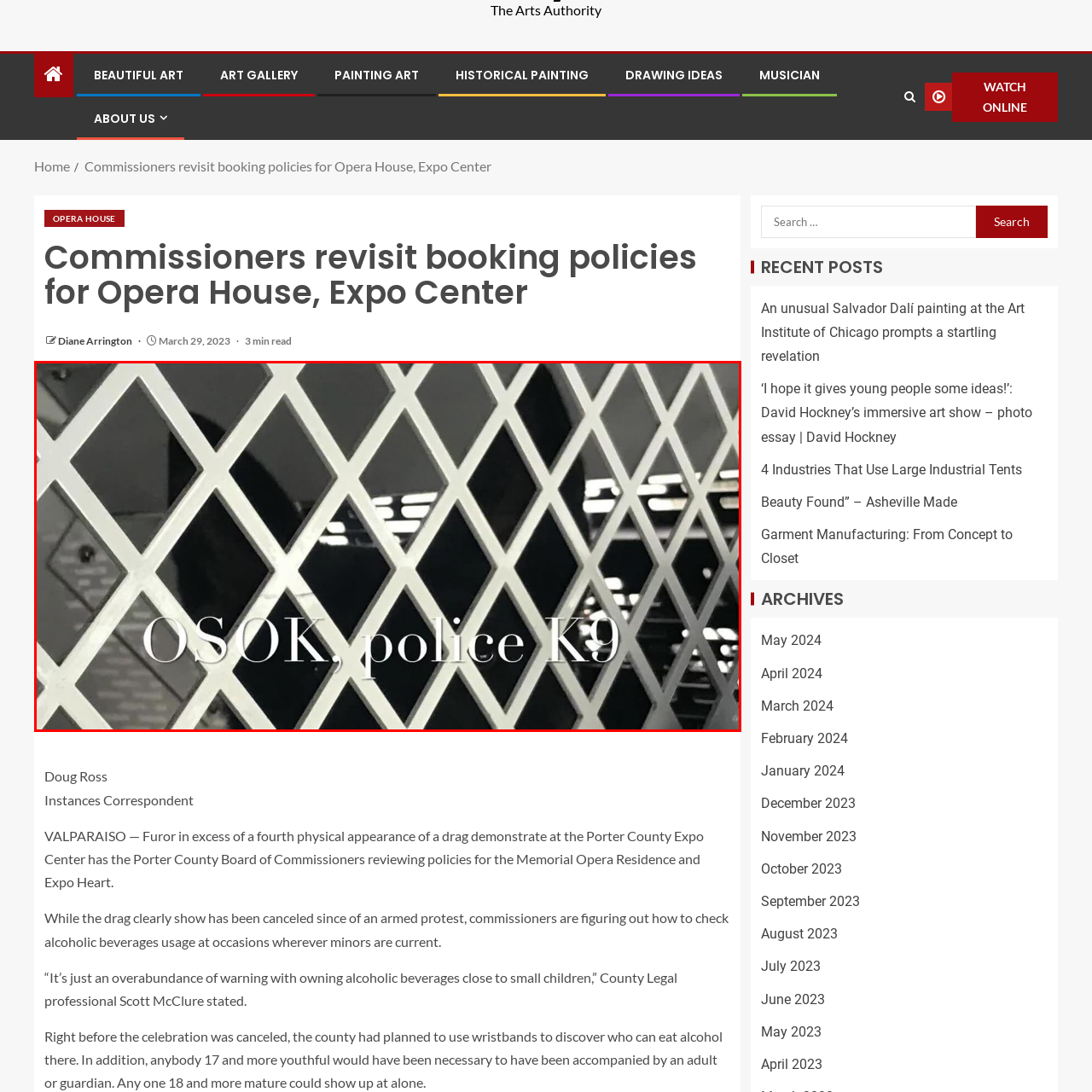Pay attention to the section of the image delineated by the white outline and provide a detailed response to the subsequent question, based on your observations: 
What is the role of K9s in law enforcement?

The caption highlights the importance of teamwork between law enforcement and specially trained dogs, emphasizing their role in maintaining public safety and security. This suggests that K9s play a crucial role in aiding police operations.